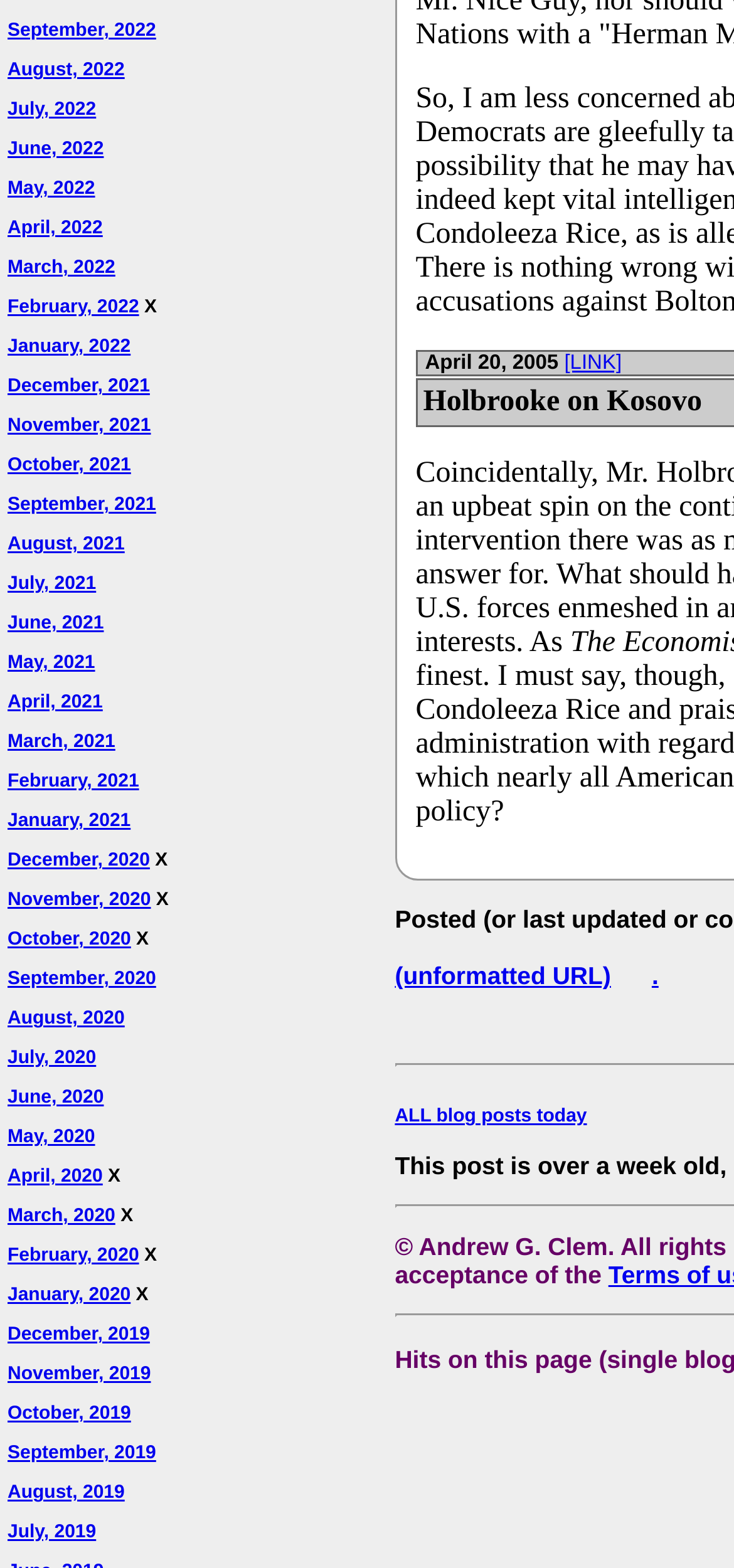What is the earliest month listed? Refer to the image and provide a one-word or short phrase answer.

April 2005